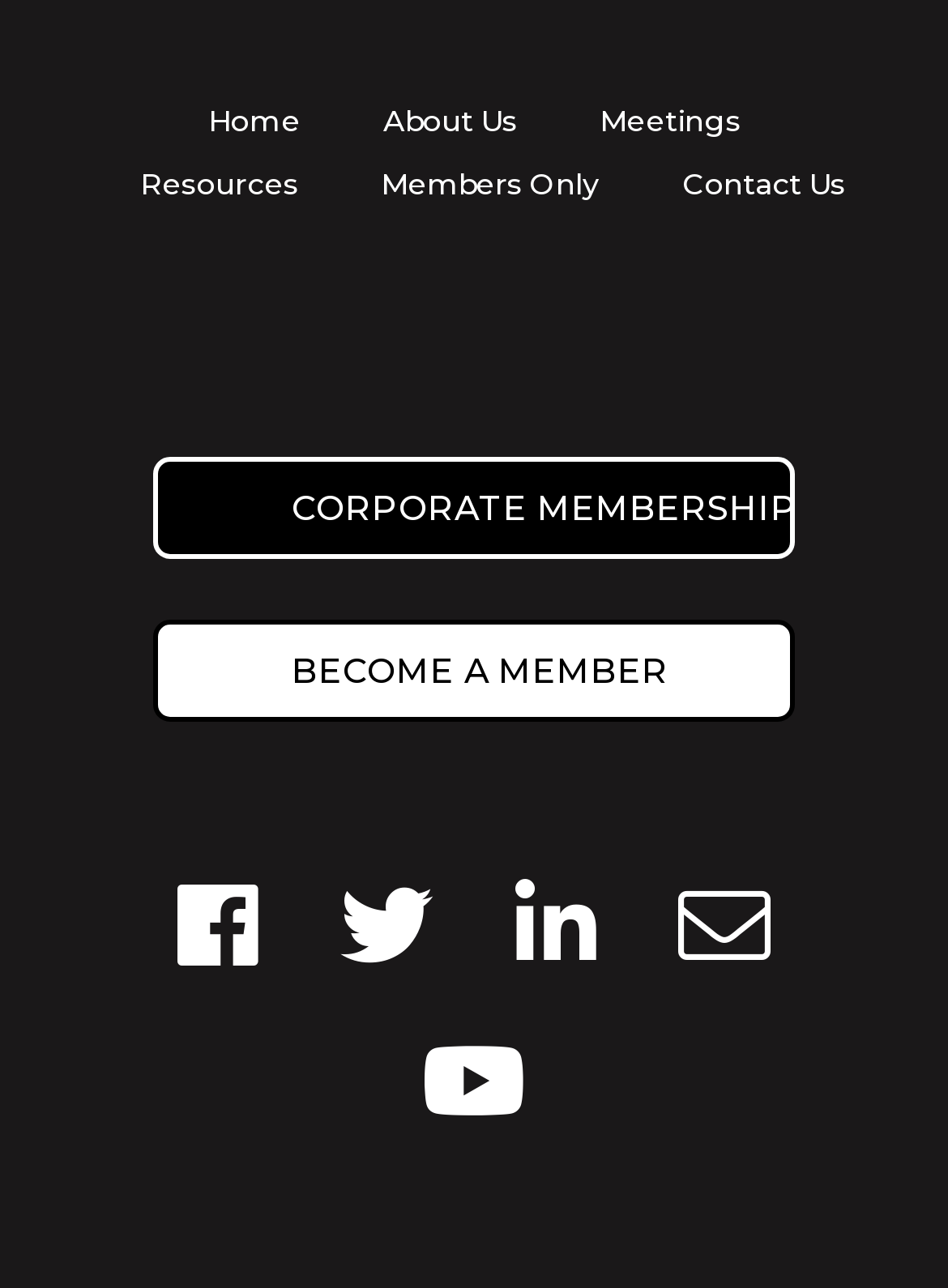Specify the bounding box coordinates of the element's region that should be clicked to achieve the following instruction: "explore resources". The bounding box coordinates consist of four float numbers between 0 and 1, in the format [left, top, right, bottom].

[0.147, 0.129, 0.314, 0.157]